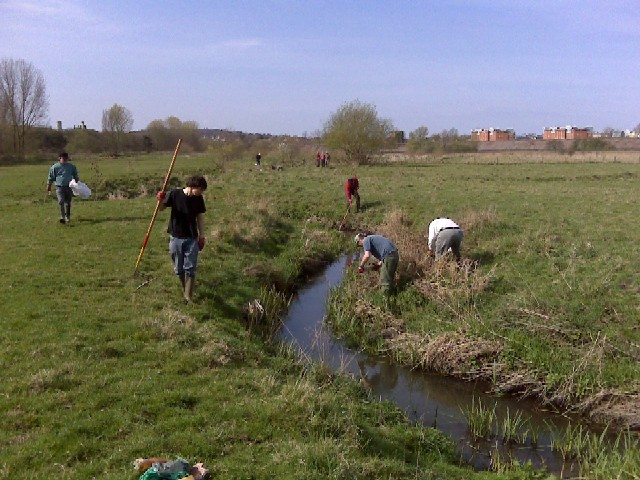Describe all the elements visible in the image meticulously.

In a vibrant outdoor scene, a group of individuals is engaged in environmental conservation work along a grassy moor. The landscape features a meandering stream that cuts through the green field, flanked by young trees and patches of undergrowth. Participants can be seen actively clearing debris or tending to the area, with one person wielding a long pole, while others bend down to inspect the water’s edge. Dressed in casual clothing suitable for outdoor labor, they work under a clear blue sky, indicative of a pleasant day. In the background, a few buildings can be seen beyond the lush landscape, contextualizing the natural setting as being near an urban area. This collaborative effort highlights the community's commitment to preserving and enhancing their local environment.